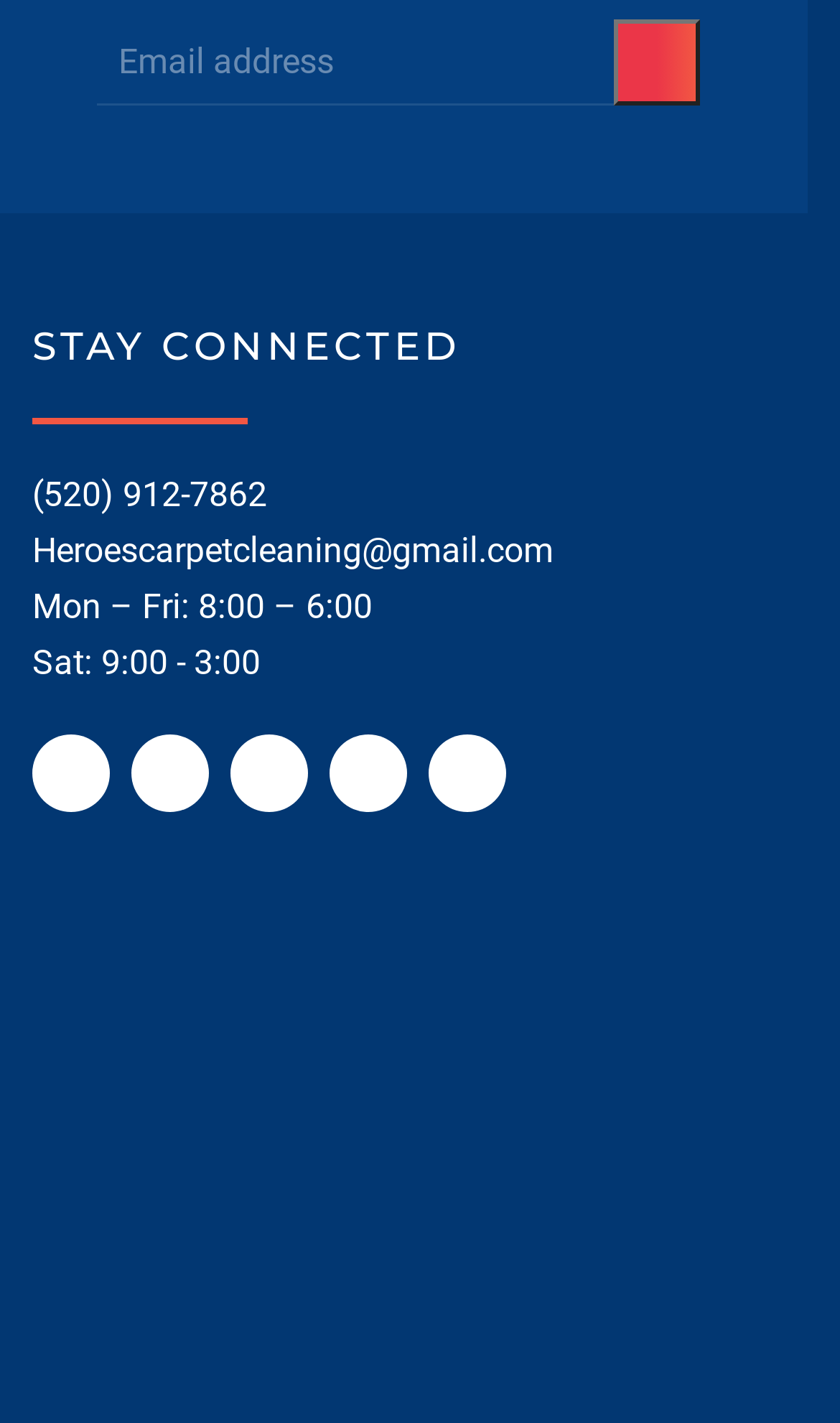What are the business hours on Saturday?
Please use the image to provide a one-word or short phrase answer.

9:00 - 3:00